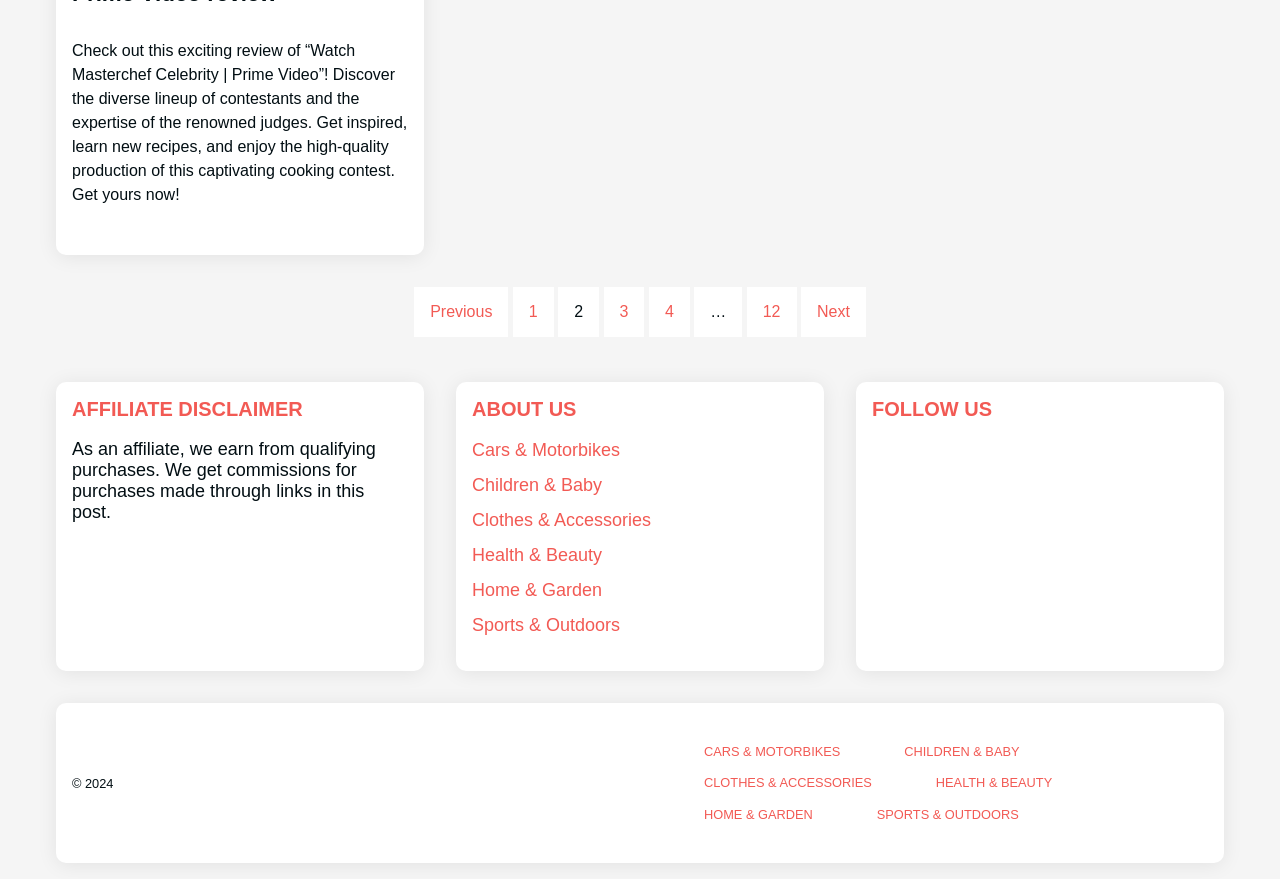What is the purpose of the pagination links?
Analyze the image and provide a thorough answer to the question.

The pagination links, including 'Previous', '1', '2', '3', '4', and 'Next', are used to navigate through the posts on the website. They allow users to move to the previous or next page of posts.